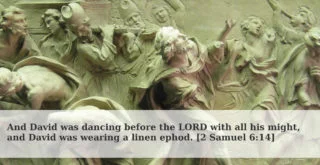What is the biblical passage referenced in the caption?
Please provide a comprehensive answer based on the contents of the image.

The caption explicitly mentions that the image depicts a dynamic celebration of King David dancing before the LORD, as described in the biblical passage from 2 Samuel 6:14, which is a specific reference to a biblical verse.